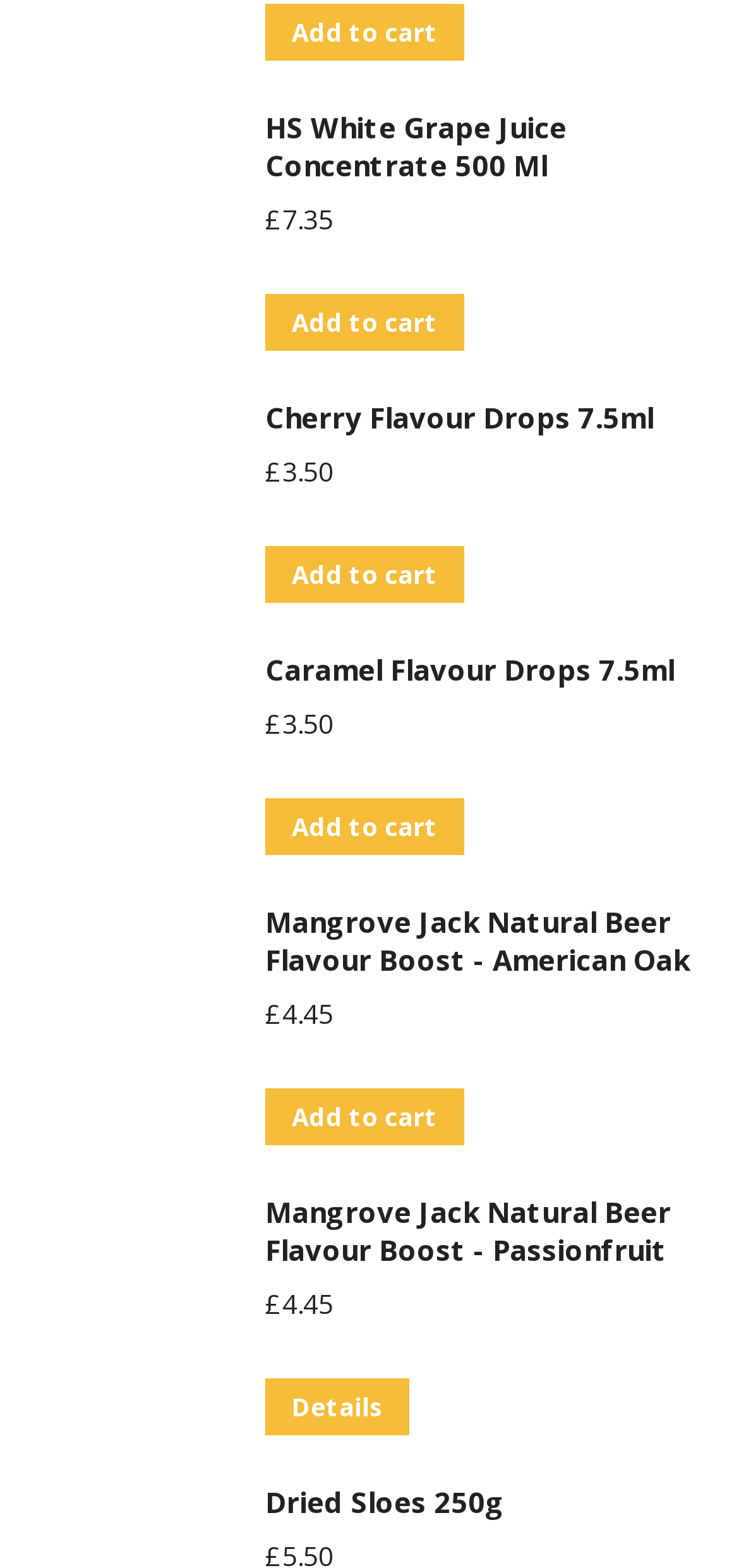How many products are listed on this page?
Please use the image to provide an in-depth answer to the question.

I counted the number of product links on the page, which are 'Rum And Raison Flavour Drops 7.5ml', 'HS White Grape Juice Concentrate 500 Ml', 'Cherry Flavour Drops 7.5ml', 'Caramel Flavour Drops 7.5ml', 'Mangrove Jack Natural Beer Flavour Boost - American Oak', 'Mangrove Jack Natural Beer Flavour Boost - Passionfruit', and 'Dried Sloes 250g'. There are 8 products in total.